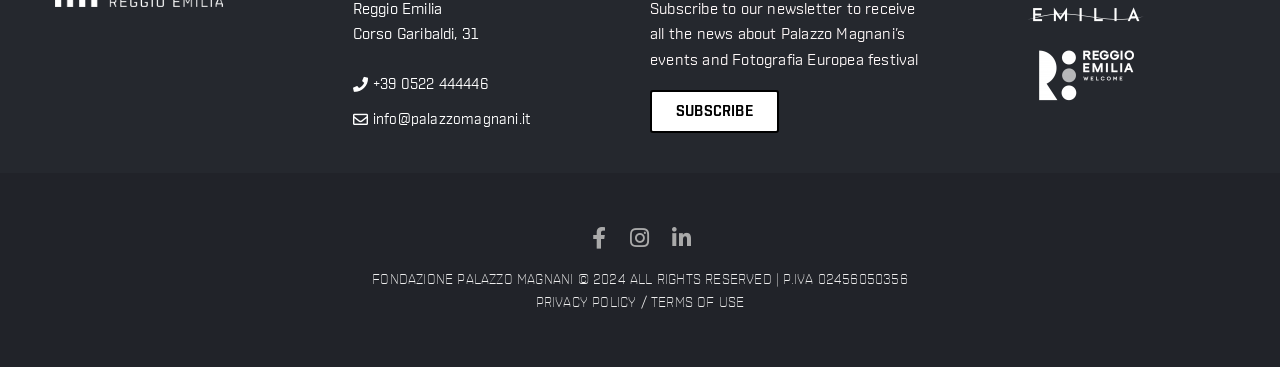What is the address of Palazzo Magnani?
Look at the image and respond with a single word or a short phrase.

Corso Garibaldi, 31